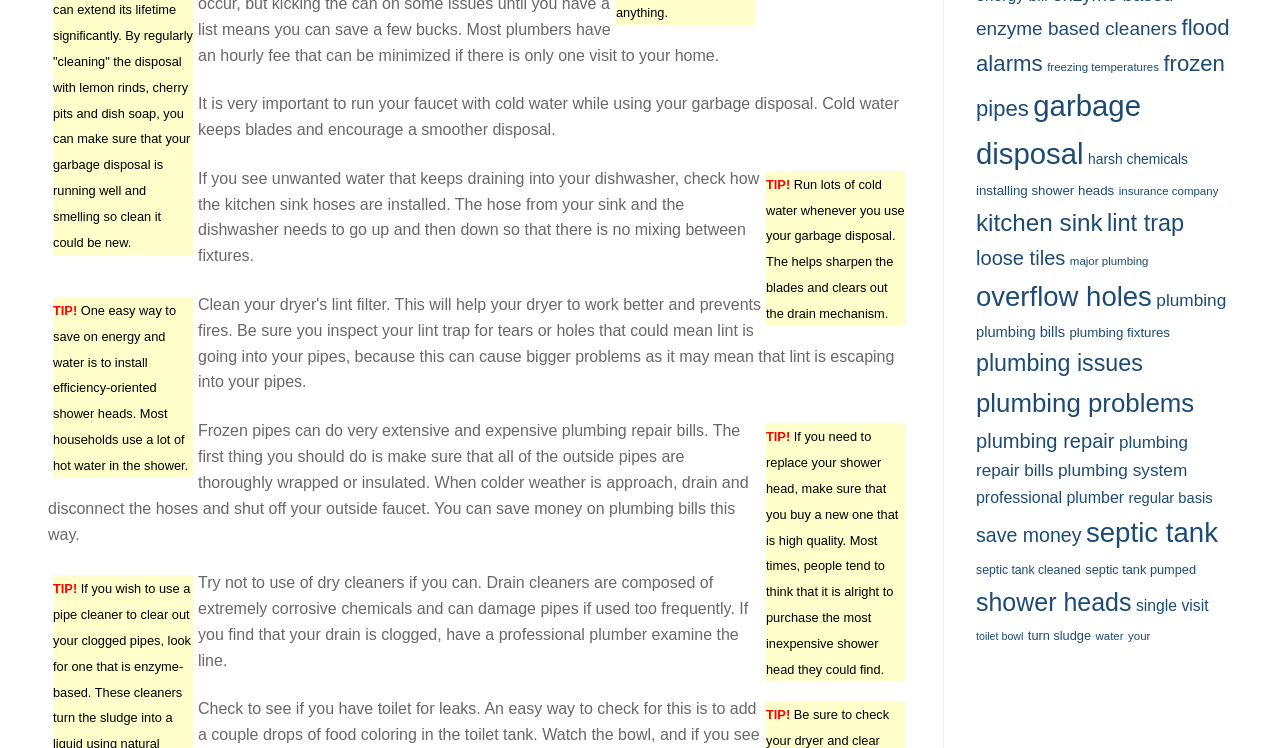What is the consequence of not taking care of outside pipes during colder weather?
Can you provide an in-depth and detailed response to the question?

According to the webpage, not taking care of outside pipes during colder weather can lead to extensive and expensive plumbing repair bills. This is mentioned in the static text element that talks about frozen pipes.